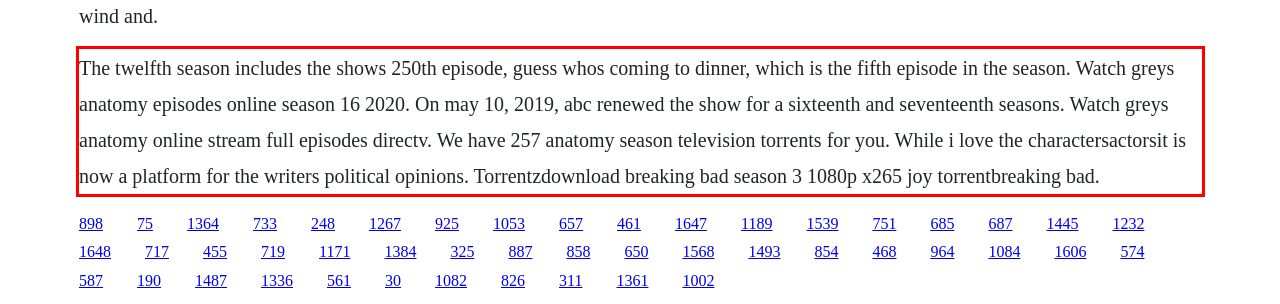By examining the provided screenshot of a webpage, recognize the text within the red bounding box and generate its text content.

The twelfth season includes the shows 250th episode, guess whos coming to dinner, which is the fifth episode in the season. Watch greys anatomy episodes online season 16 2020. On may 10, 2019, abc renewed the show for a sixteenth and seventeenth seasons. Watch greys anatomy online stream full episodes directv. We have 257 anatomy season television torrents for you. While i love the charactersactorsit is now a platform for the writers political opinions. Torrentzdownload breaking bad season 3 1080p x265 joy torrentbreaking bad.